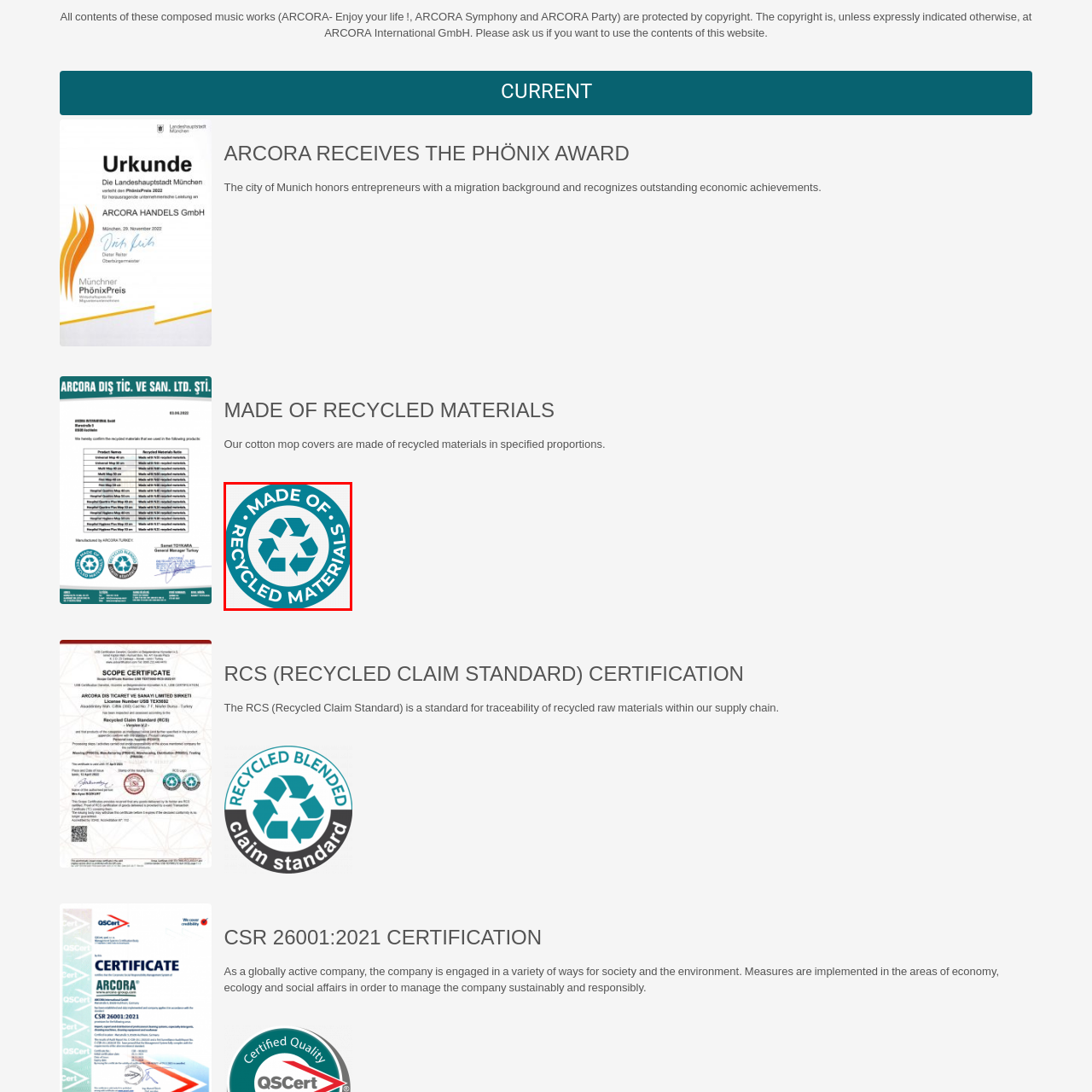Craft a detailed explanation of the image surrounded by the red outline.

The image displays a circular logo featuring the text "MADE OF RECYCLED MATERIALS" prominently around the edge. In the center, a recognizable recycling symbol, composed of three arrows forming a triangle, emphasizes the eco-friendly message. This logo signifies a commitment to sustainability, indicating that the product it represents is made from recycled materials. This image is part of the promotional material highlighting the eco-conscious practices of the company, reinforcing their dedication to environmentally responsible manufacturing.